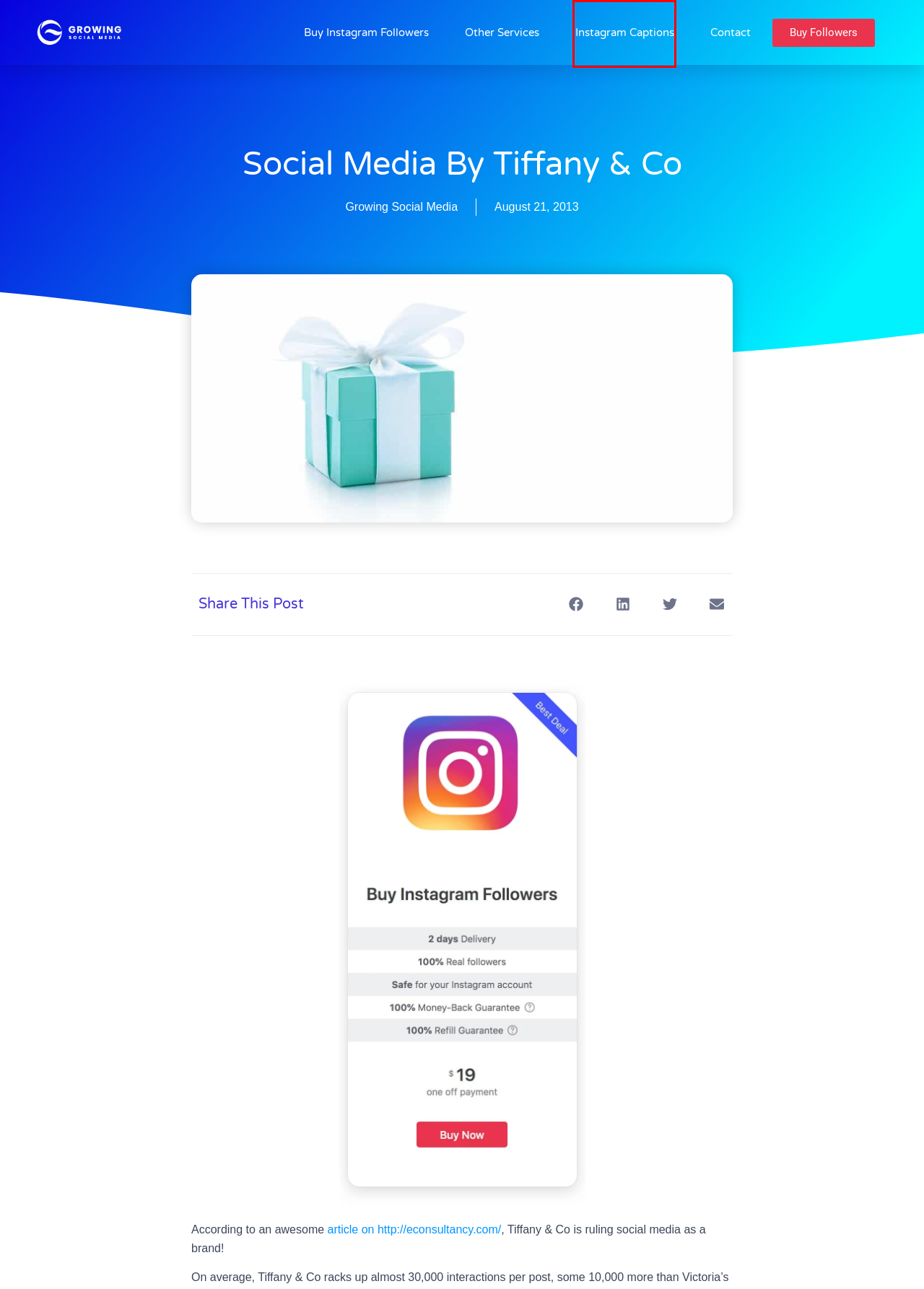Examine the screenshot of a webpage featuring a red bounding box and identify the best matching webpage description for the new page that results from clicking the element within the box. Here are the options:
A. Region: US
B. 30 Best sites to Buy Instagram Followers (Real & Active)
C. August 21, 2013 - Growing Social Media
D. How can social media be used in education? - Growing Social Media
E. Buy Instagram Followers (100% Real & Active)
F. Instagram Captions Archives - Growing Social Media
G. Growing Social Media, Author at Growing Social Media
H. Contact - Growing Social Media

F